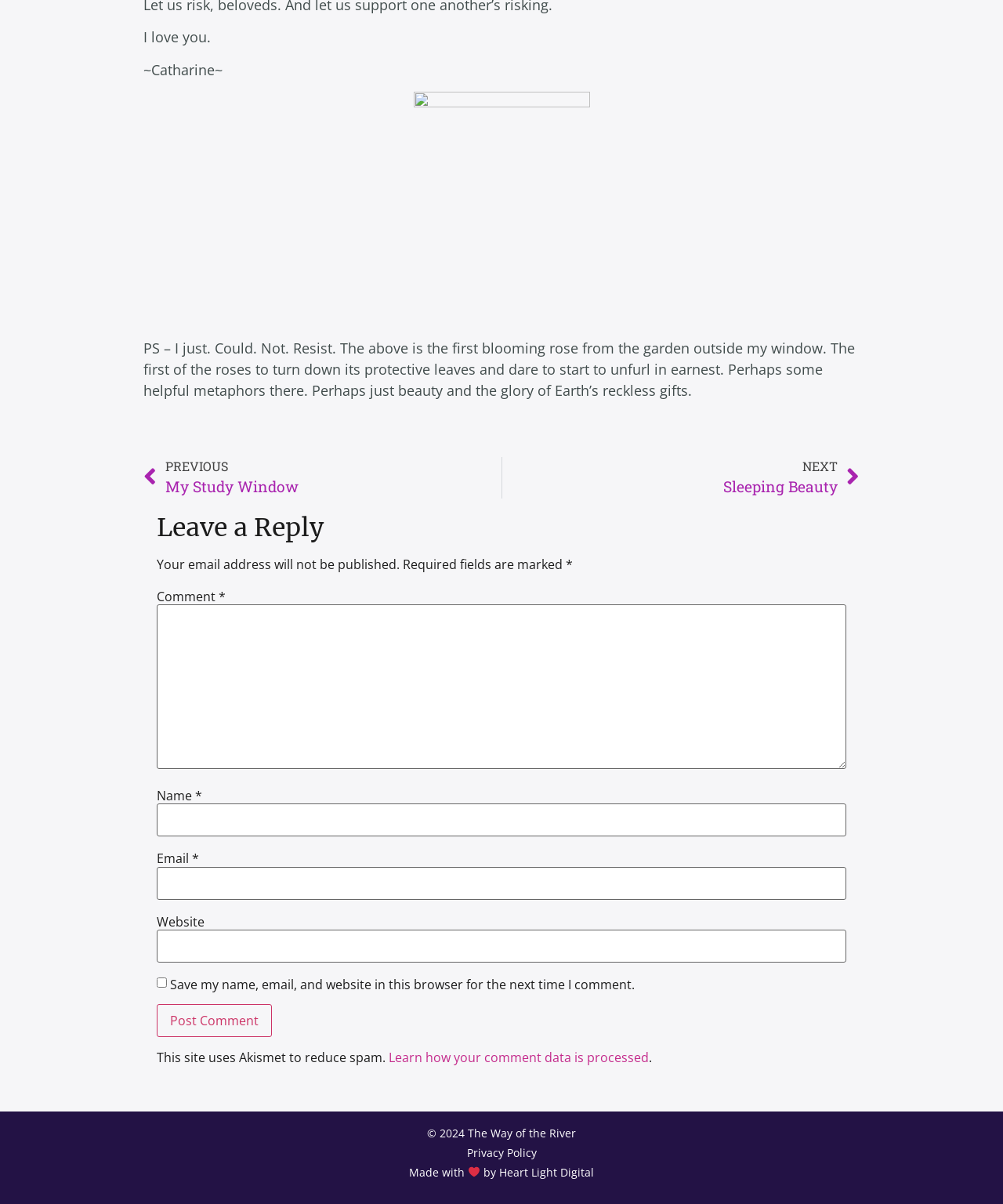Predict the bounding box of the UI element that fits this description: "PrevPreviousMy Study Window".

[0.143, 0.38, 0.5, 0.414]